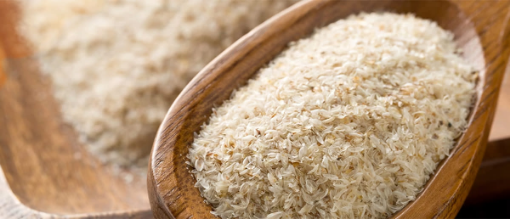Generate a detailed caption that encompasses all aspects of the image.

The image captures a close-up view of finely ground psyllium husk, a natural source of dietary fiber, displayed in a wooden spoon. This image is featured in a section promoting the importance of fiber for gut health. The accompanying context emphasizes the essential role of fiber in digestive health and encourages viewers to explore the benefits of incorporating more fiber into their diets, particularly during Gut Health Month. The visual serves as a reminder of how easy it is to add fiber to meals and maintains a focus on natural and wholesome food choices.